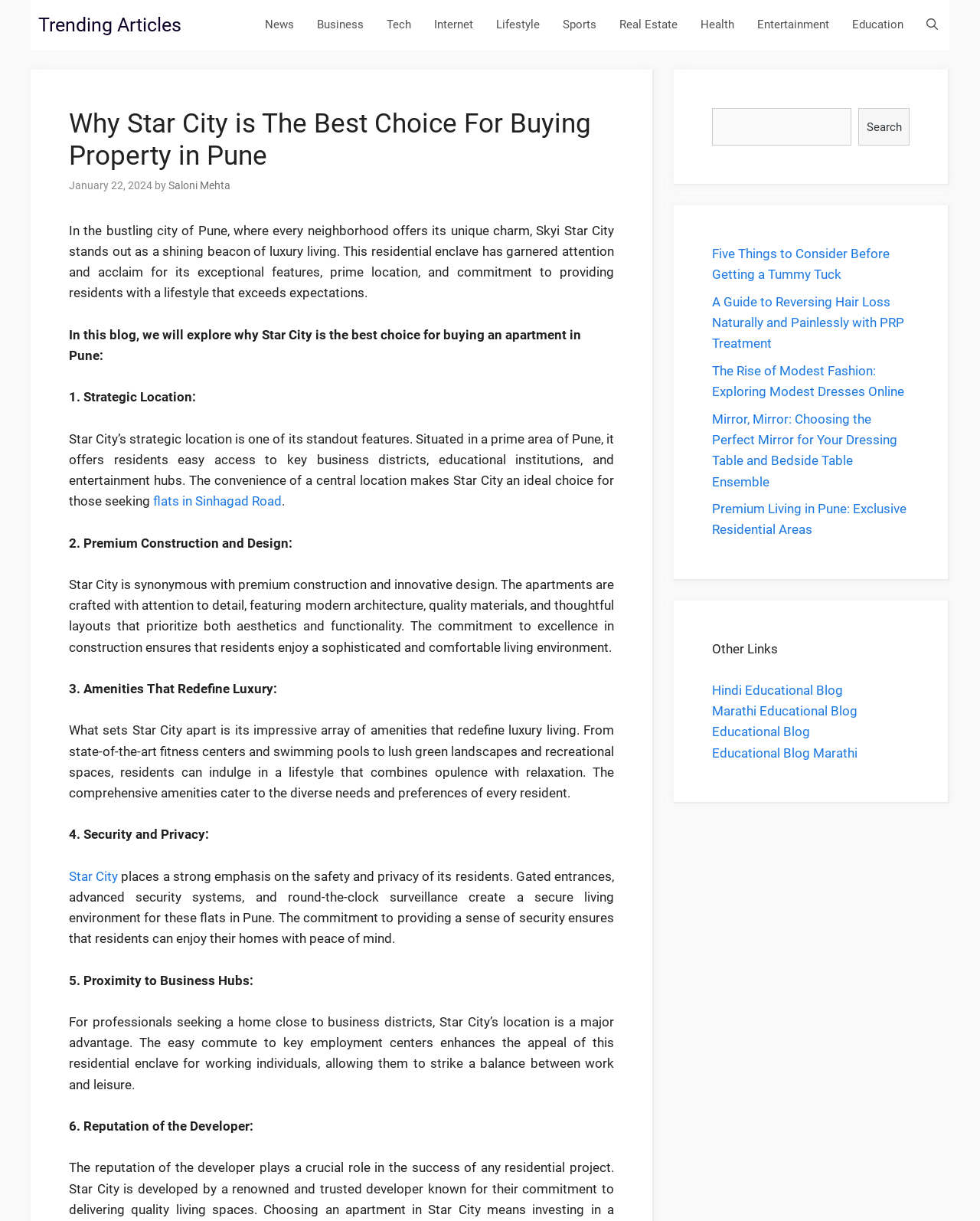Determine the bounding box of the UI element mentioned here: "Lifestyle". The coordinates must be in the format [left, top, right, bottom] with values ranging from 0 to 1.

[0.495, 0.0, 0.562, 0.041]